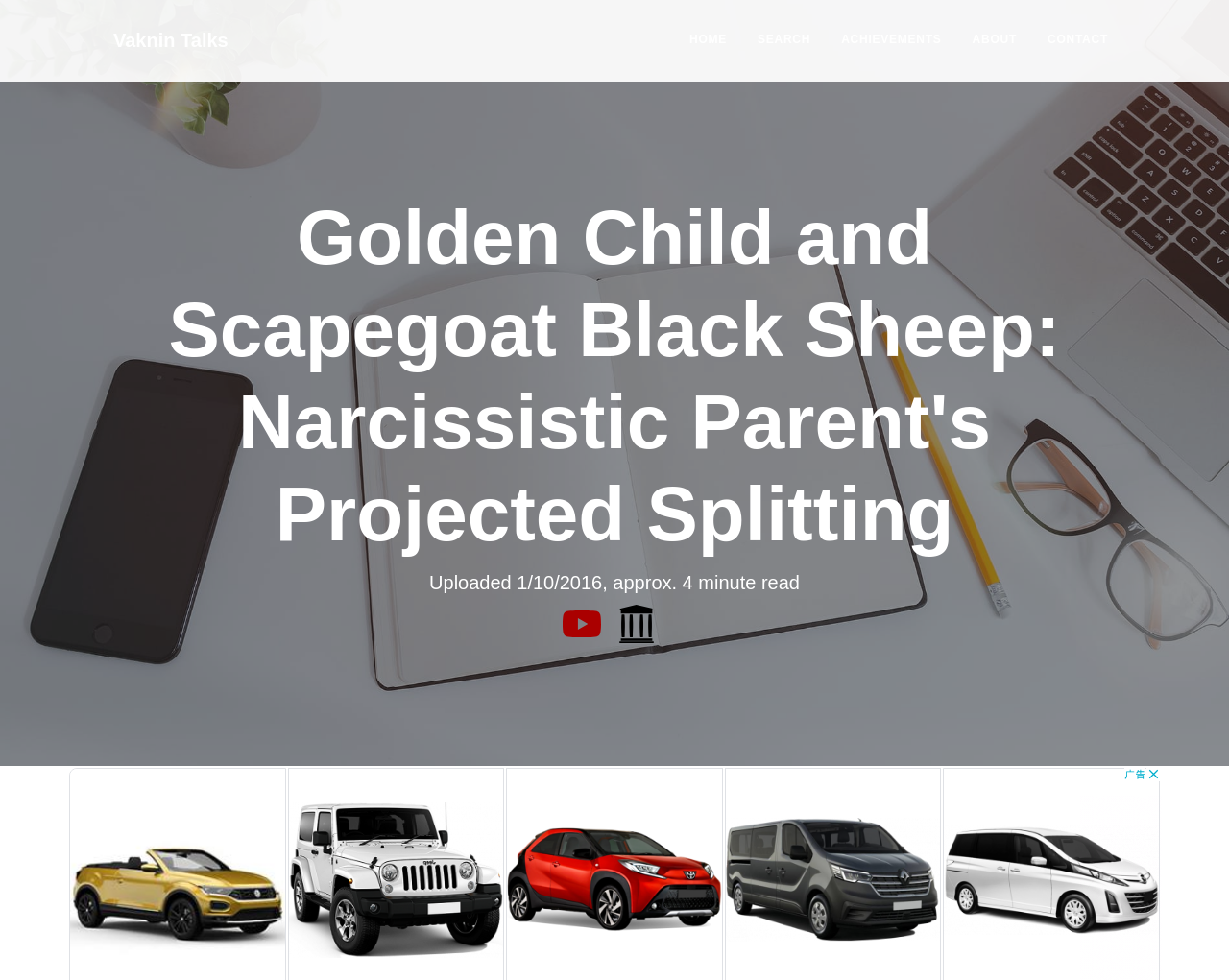Please answer the following query using a single word or phrase: 
How many video platforms are available?

2